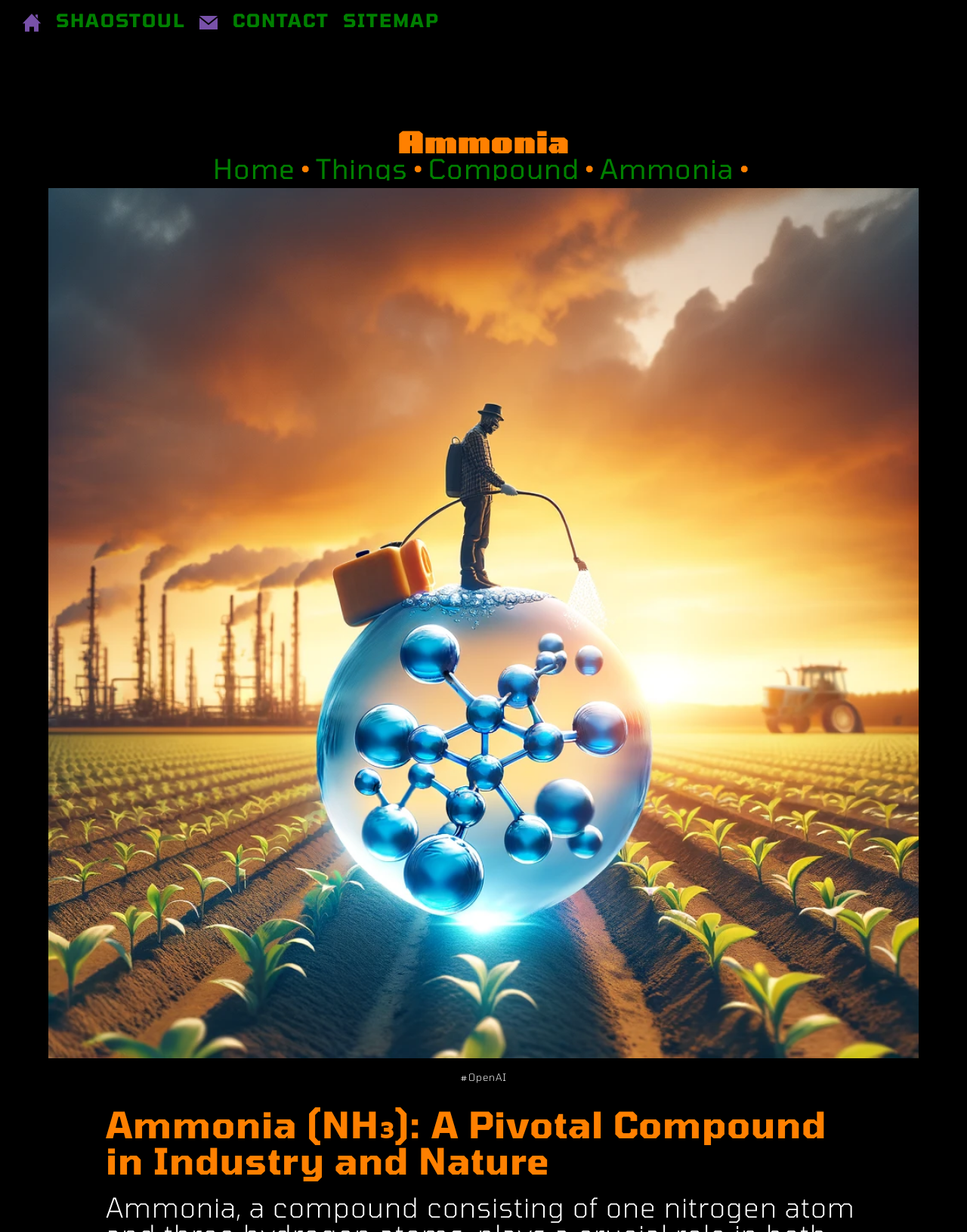What is the subtitle of the main heading on the page?
Using the image, elaborate on the answer with as much detail as possible.

The main heading on the page has a subtitle that reads 'A Pivotal Compound in Industry and Nature', which provides more context about the topic of ammonia.